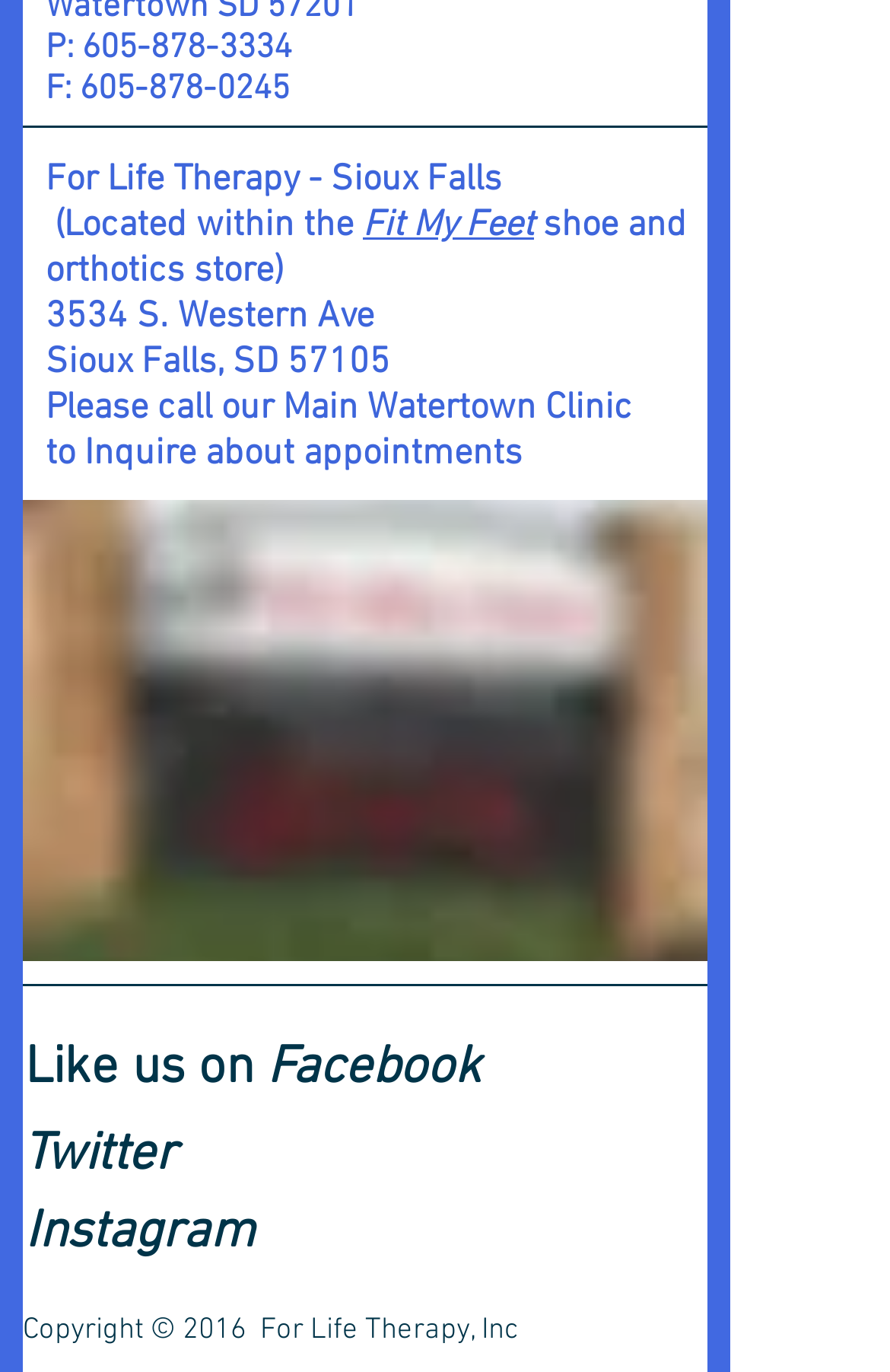What social media platforms can you find For Life Therapy on?
Offer a detailed and exhaustive answer to the question.

The social media platforms can be found at the bottom of the webpage, where there are links to 'Like us on Facebook', 'Twitter', and 'Instagram'.